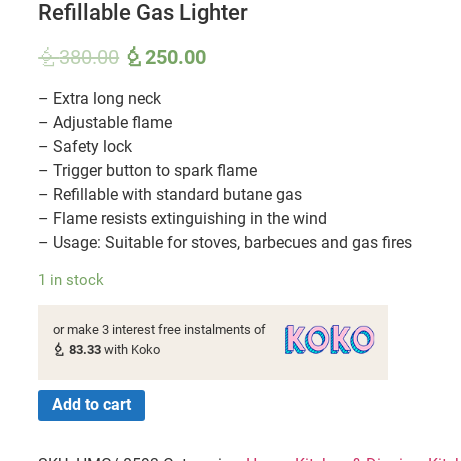Offer an in-depth caption of the image, mentioning all notable aspects.

The image showcases a **Refillable Gas Lighter**, designed for versatile use such as lighting fireplaces, grills, or stoves. The product is currently discounted from **₨ 380.00** to **₨ 250.00**, highlighting a significant savings opportunity. Key features include:

- An **extra long neck** for safer handling.
- An **adjustable flame** to suit various needs.
- A **safety lock** to prevent accidental ignition.
- A **trigger button** that effortlessly sparks the flame.
- The lighter is **refillable** with standard butane gas, ensuring convenience.
- It boasts a flame that **resists extinguishing in the wind**, making it ideal for outdoor use.
- Suitable for use with **stoves, barbecues**, and **gas fires**.

The product is currently available in limited stock, with **1 in stock** noted. Additionally, customers can opt for payment in **3 interest-free installments of ₨ 83.33** through a service called Koko. A prominent "Add to Cart" button is included to facilitate quick purchasing. The SKU for the product is listed as **HMG/0593**.